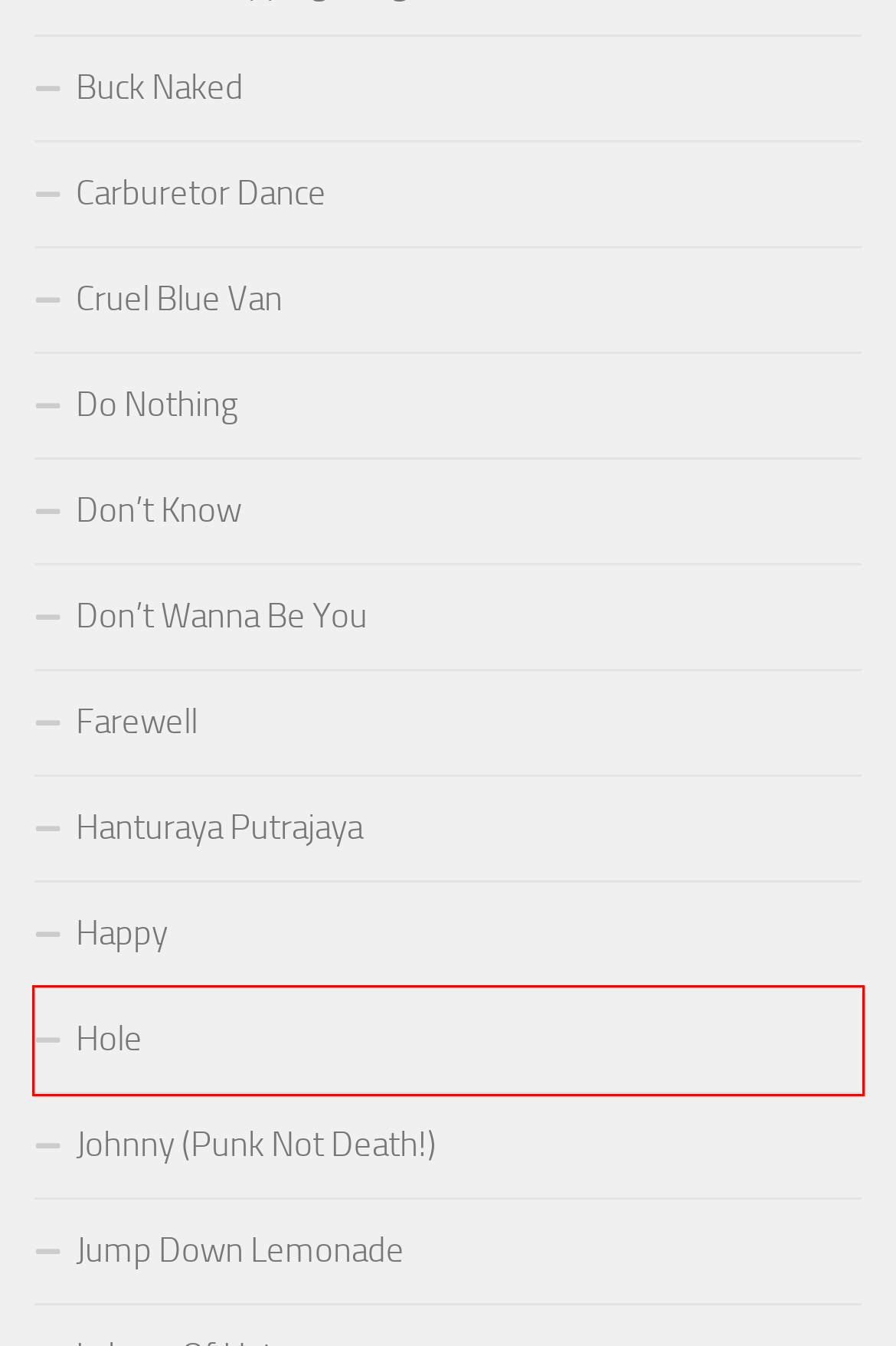You are looking at a webpage screenshot with a red bounding box around an element. Pick the description that best matches the new webpage after interacting with the element in the red bounding box. The possible descriptions are:
A. Do Nothing – DUNG – KL, Malaysia
B. Hole – DUNG – KL, Malaysia
C. Buck Naked – DUNG – KL, Malaysia
D. Hanturaya Putrajaya – DUNG – KL, Malaysia
E. Happy – DUNG – KL, Malaysia
F. Cruel Blue Van – DUNG – KL, Malaysia
G. Carburetor Dance – DUNG – KL, Malaysia
H. Farewell – DUNG – KL, Malaysia

B